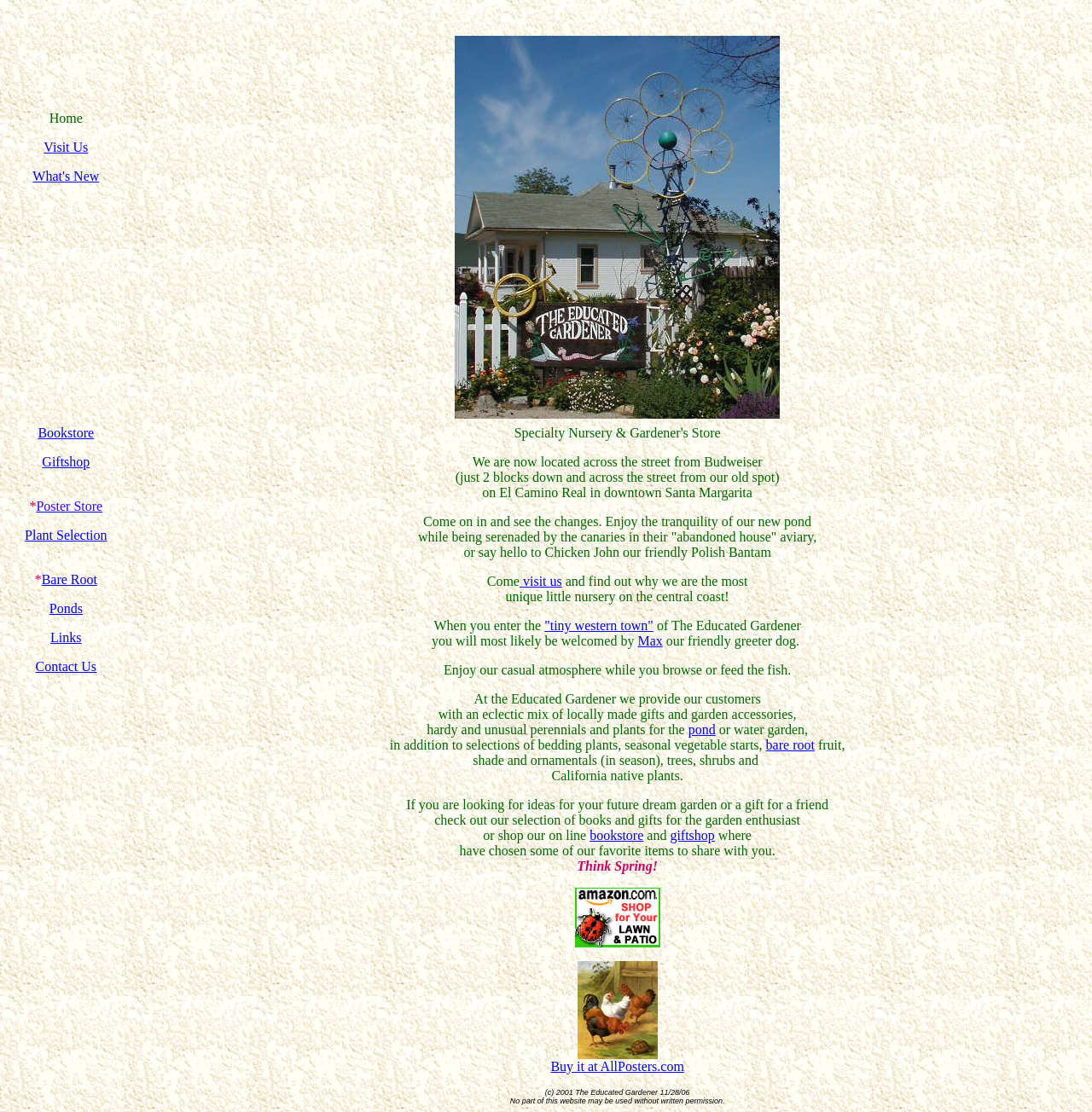What can you do at the nursery?
Kindly answer the question with as much detail as you can.

I found the answer by reading the text on the webpage, specifically the sentence 'Enjoy our casual atmosphere while you browse or feed the fish.' which indicates that visitors can browse or feed the fish at the nursery.